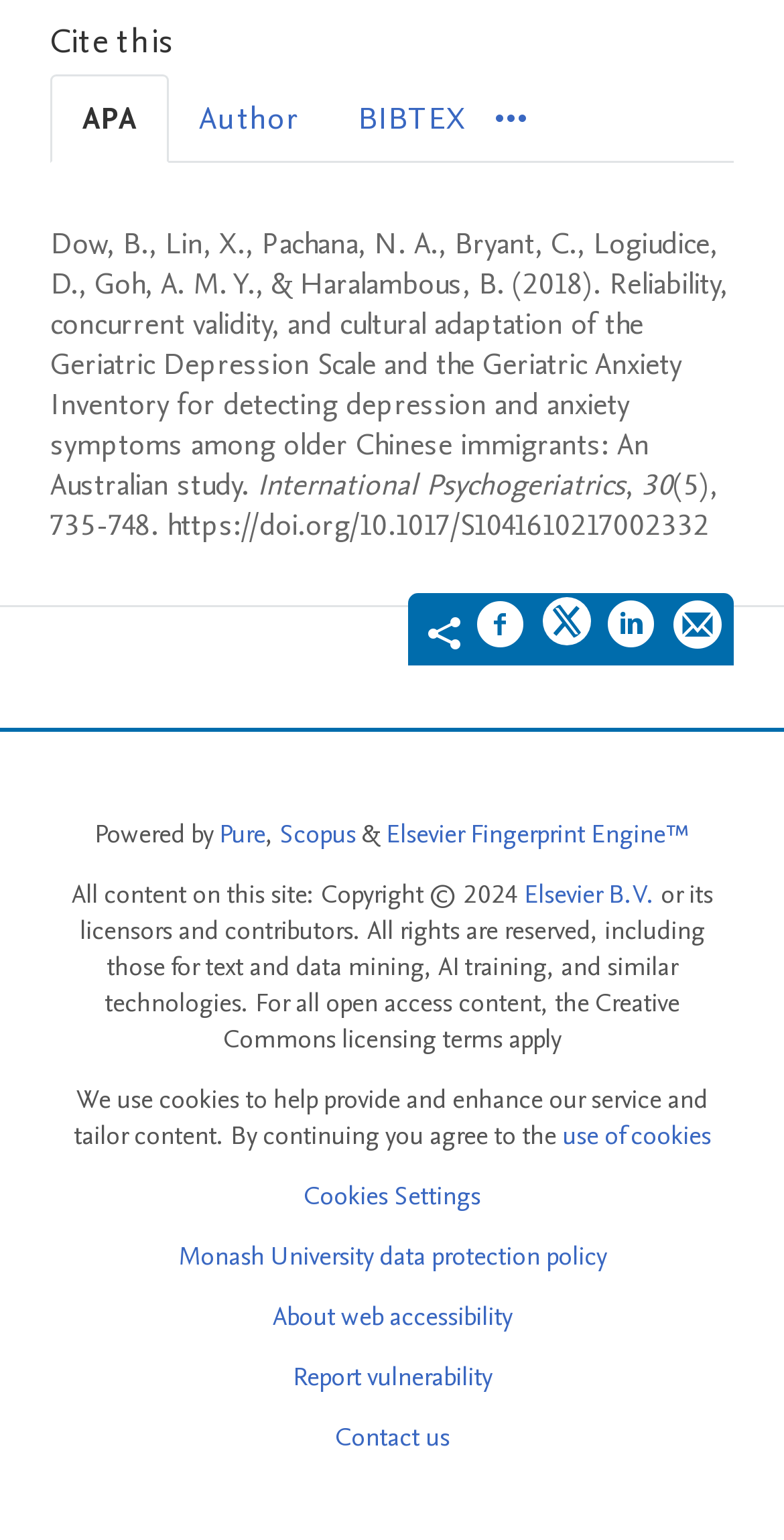Determine the bounding box coordinates for the area that needs to be clicked to fulfill this task: "Share on Facebook". The coordinates must be given as four float numbers between 0 and 1, i.e., [left, top, right, bottom].

[0.608, 0.389, 0.672, 0.429]